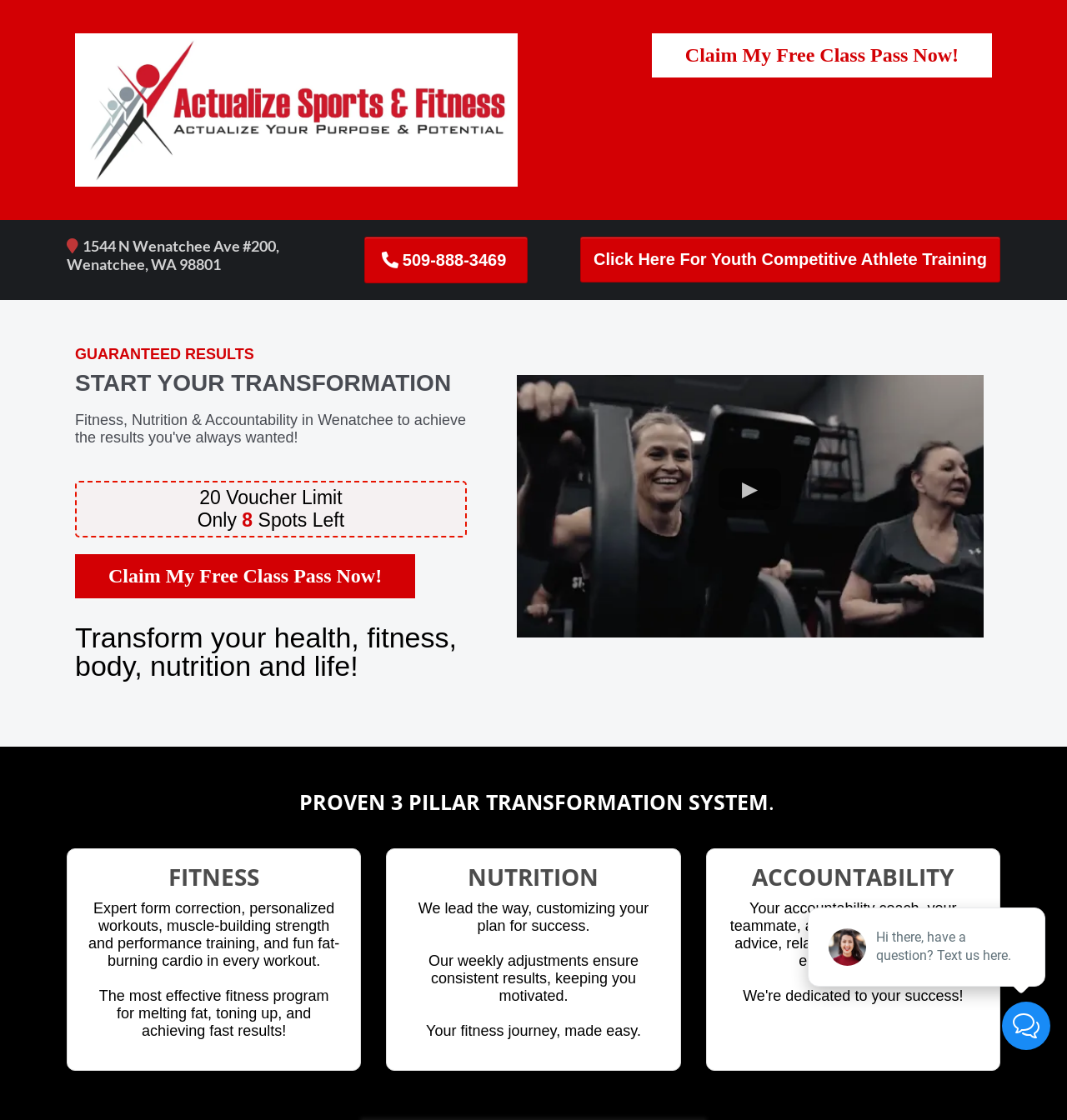Refer to the element description close and identify the corresponding bounding box in the screenshot. Format the coordinates as (top-left x, top-left y, bottom-right x, bottom-right y) with values in the range of 0 to 1.

[0.932, 0.788, 0.977, 0.804]